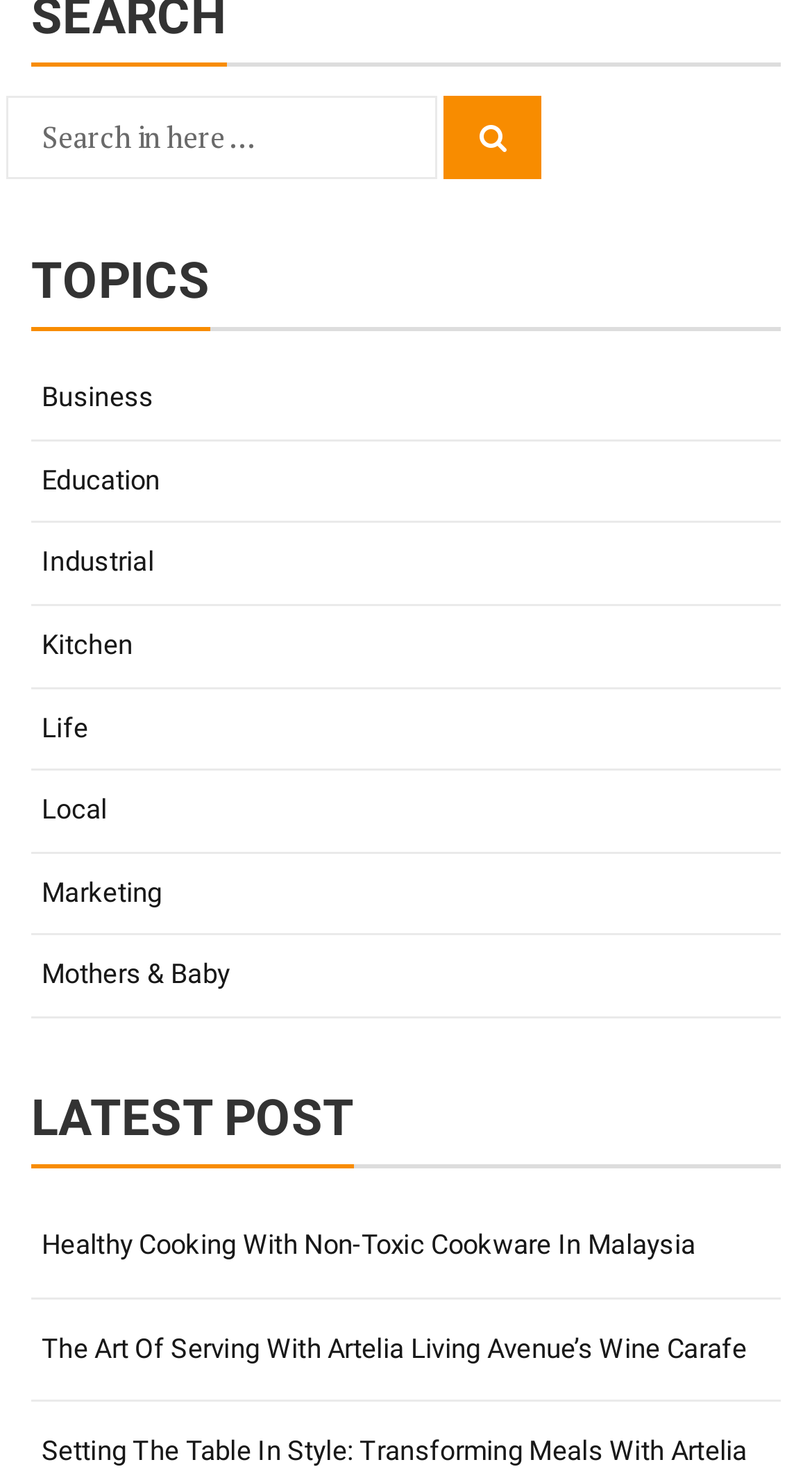Refer to the image and offer a detailed explanation in response to the question: What is the purpose of the search box?

The search box is located at the top of the webpage with a label 'Search for:' and a search button with a magnifying glass icon. This suggests that the search box is intended for users to search for specific topics or keywords within the website.